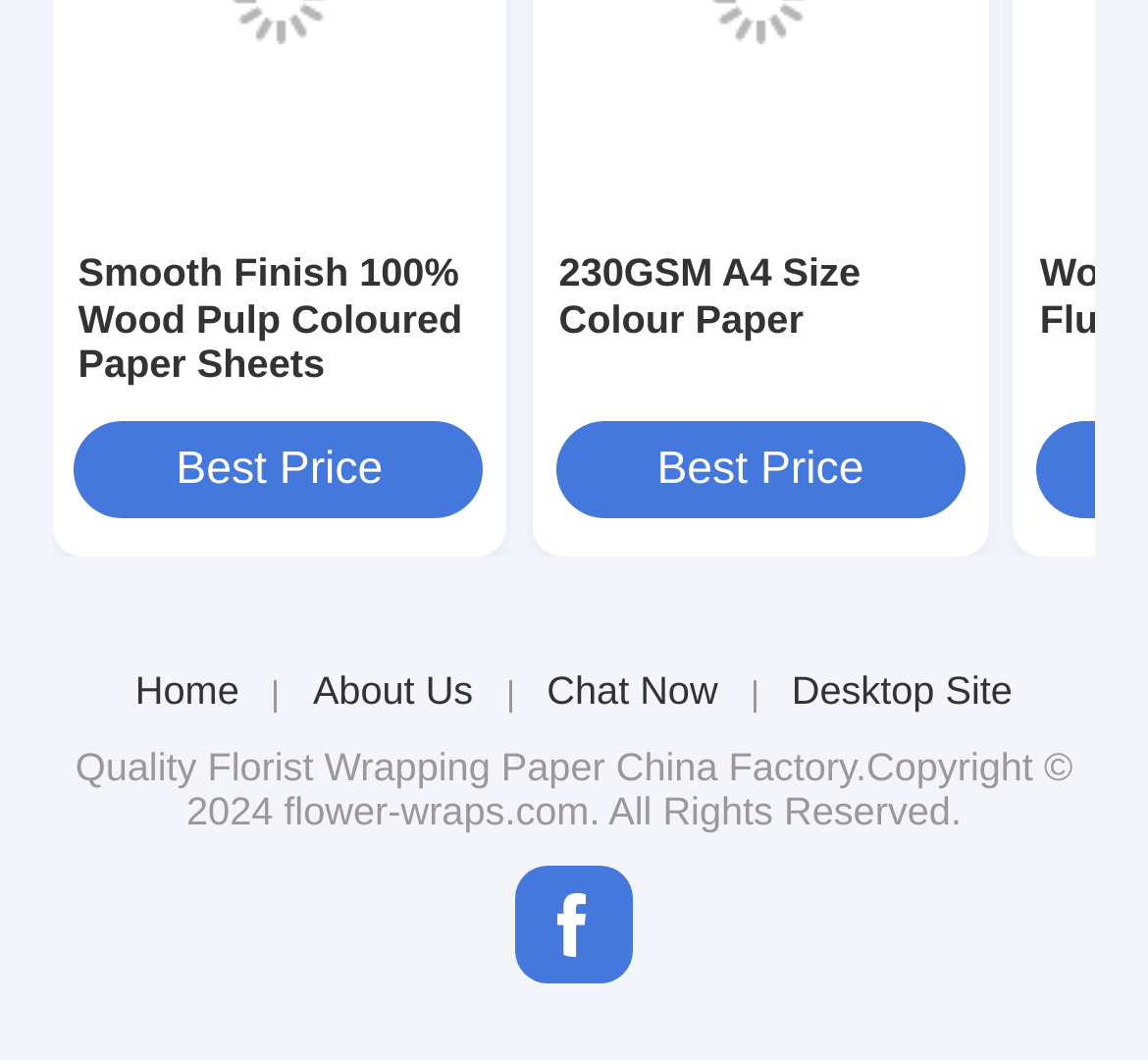Please identify the bounding box coordinates of the region to click in order to complete the task: "Chat with customer support". The coordinates must be four float numbers between 0 and 1, specified as [left, top, right, bottom].

[0.476, 0.629, 0.625, 0.672]